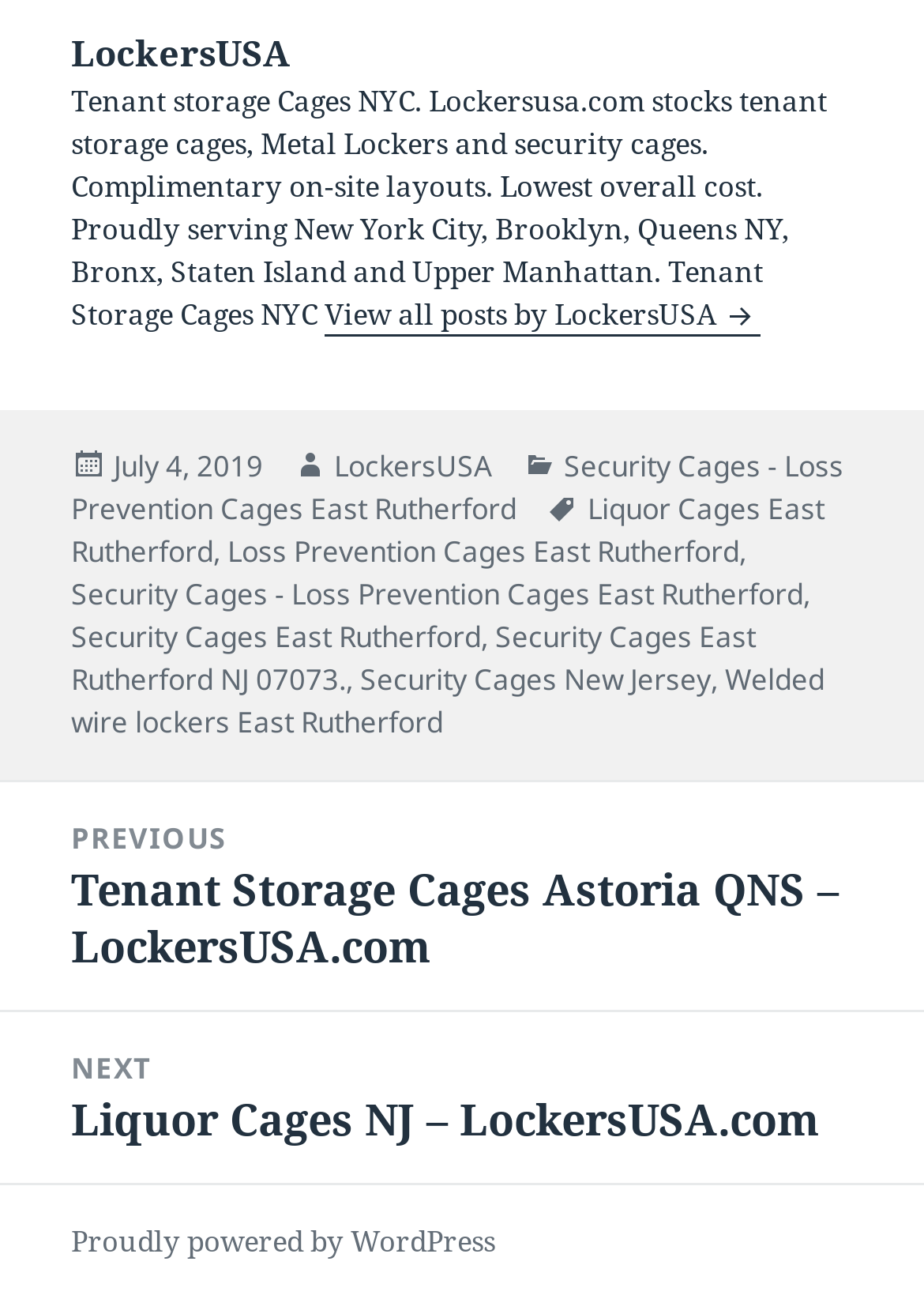Please predict the bounding box coordinates of the element's region where a click is necessary to complete the following instruction: "View post about Security Cages East Rutherford". The coordinates should be represented by four float numbers between 0 and 1, i.e., [left, top, right, bottom].

[0.077, 0.474, 0.52, 0.507]